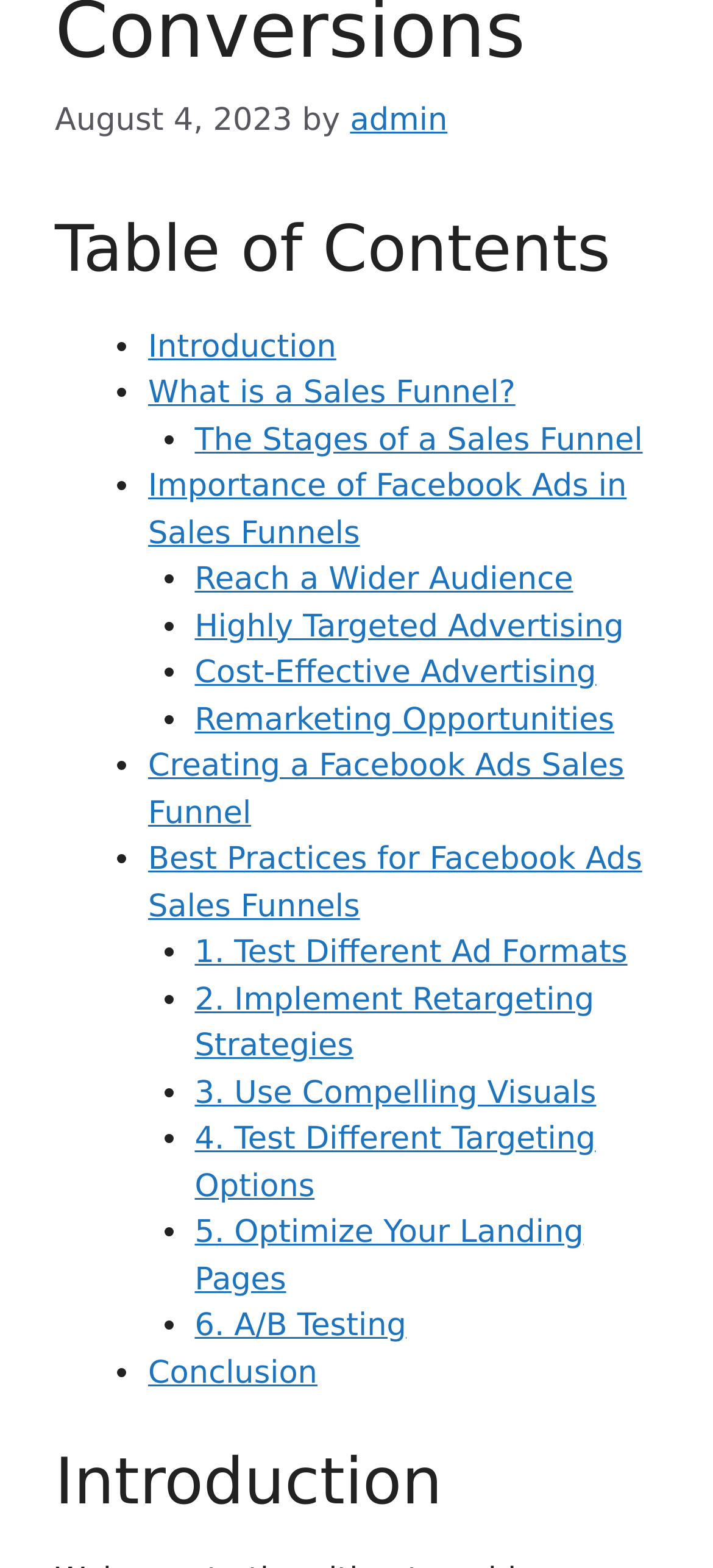Please identify the bounding box coordinates of the clickable area that will allow you to execute the instruction: "Click on 'Introduction'".

[0.208, 0.209, 0.472, 0.233]